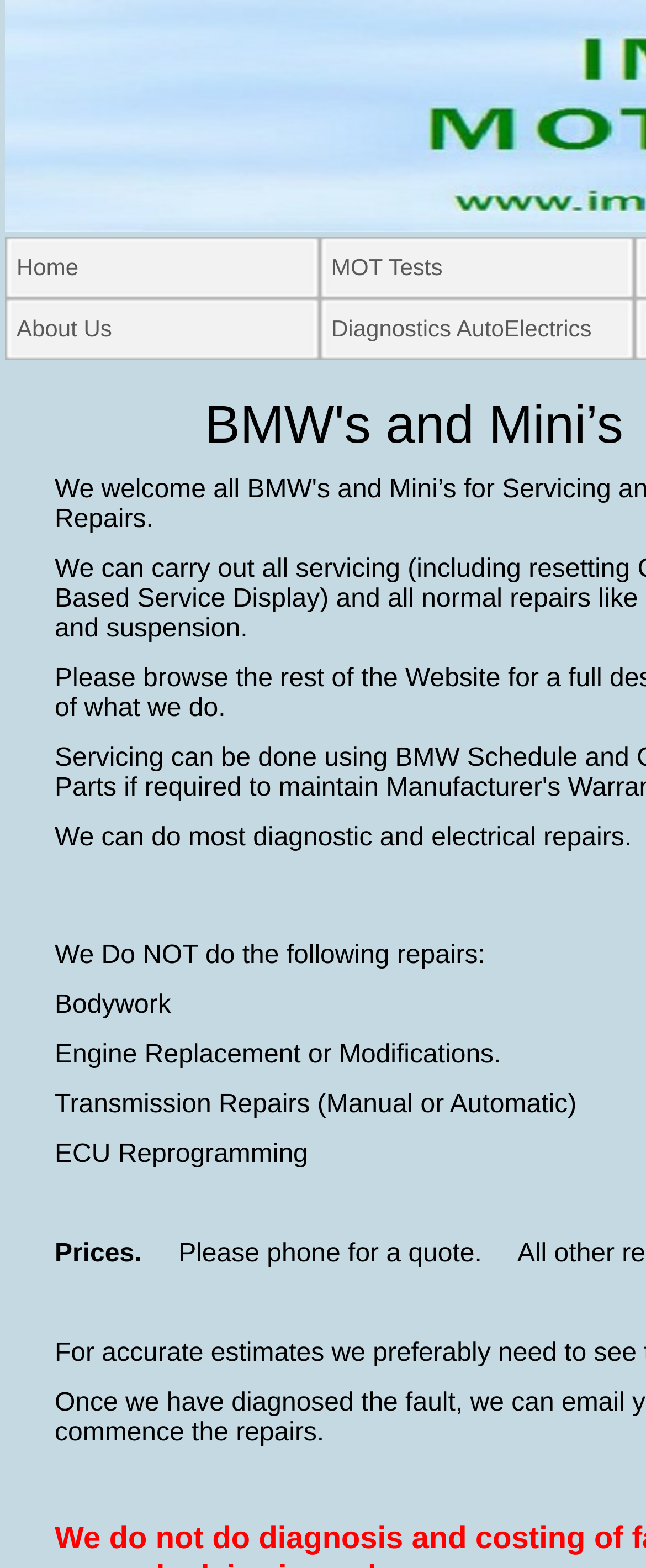Using the provided description Home, find the bounding box coordinates for the UI element. Provide the coordinates in (top-left x, top-left y, bottom-right x, bottom-right y) format, ensuring all values are between 0 and 1.

[0.008, 0.151, 0.495, 0.19]